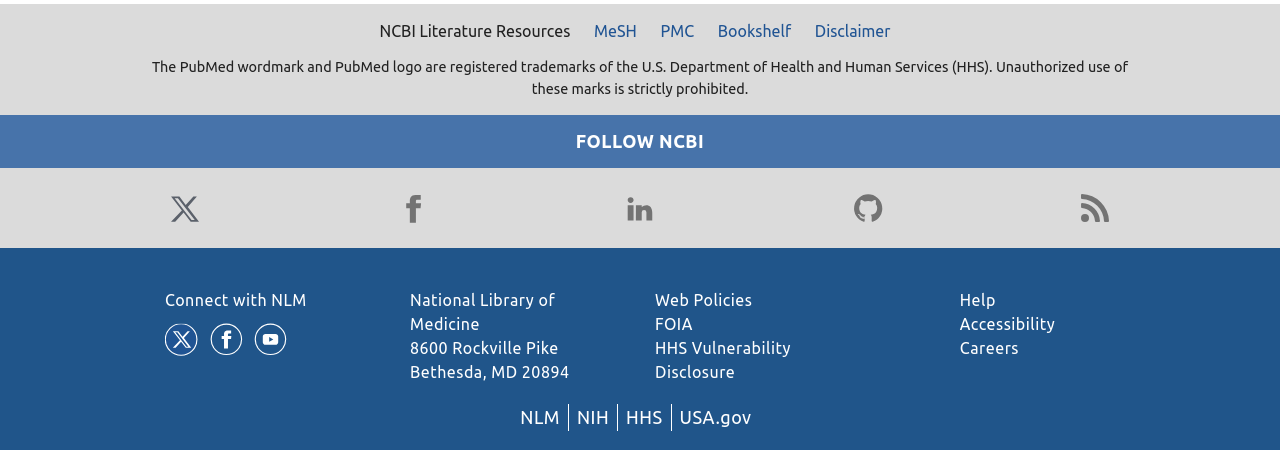Pinpoint the bounding box coordinates of the clickable element to carry out the following instruction: "Connect with NLM."

[0.129, 0.648, 0.24, 0.688]